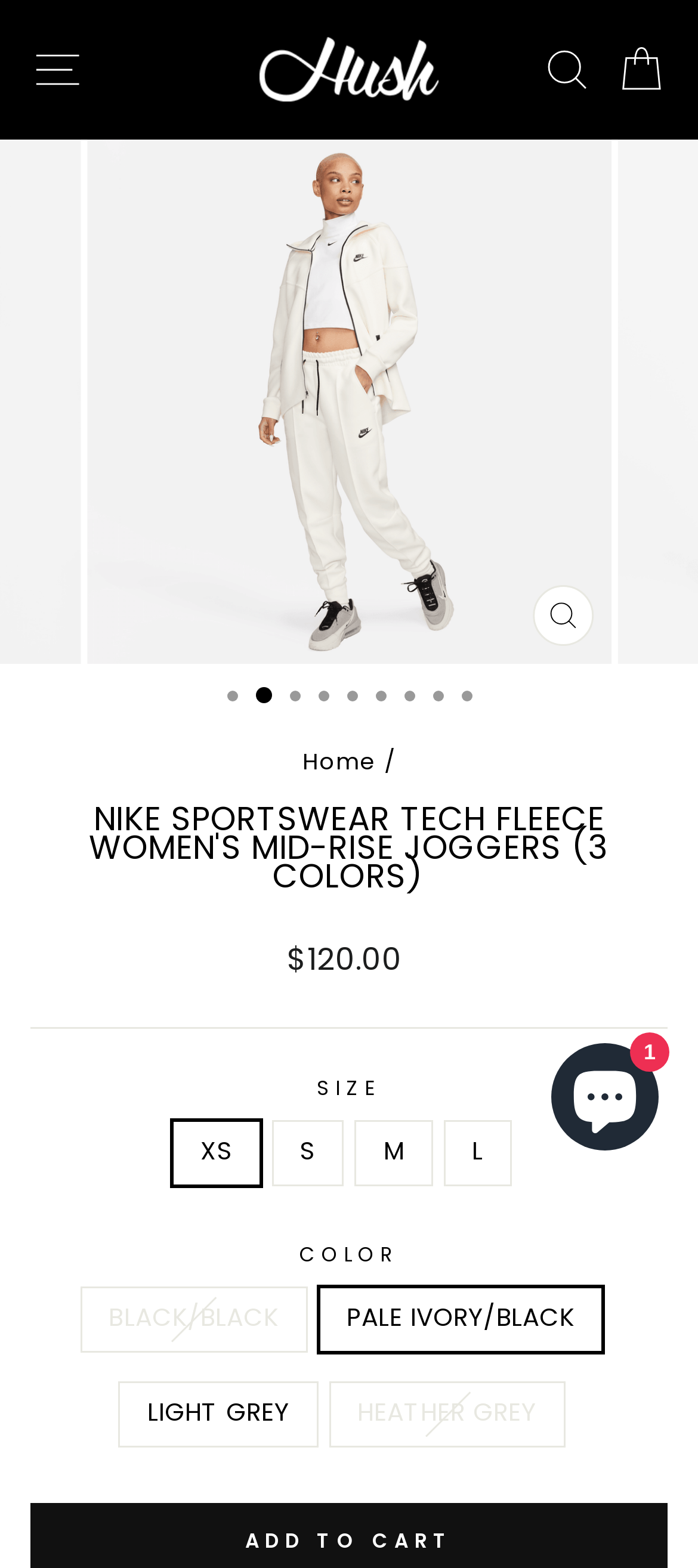Determine the bounding box coordinates in the format (top-left x, top-left y, bottom-right x, bottom-right y). Ensure all values are floating point numbers between 0 and 1. Identify the bounding box of the UI element described by: alt="Hush Life Boutique"

[0.346, 0.019, 0.654, 0.069]